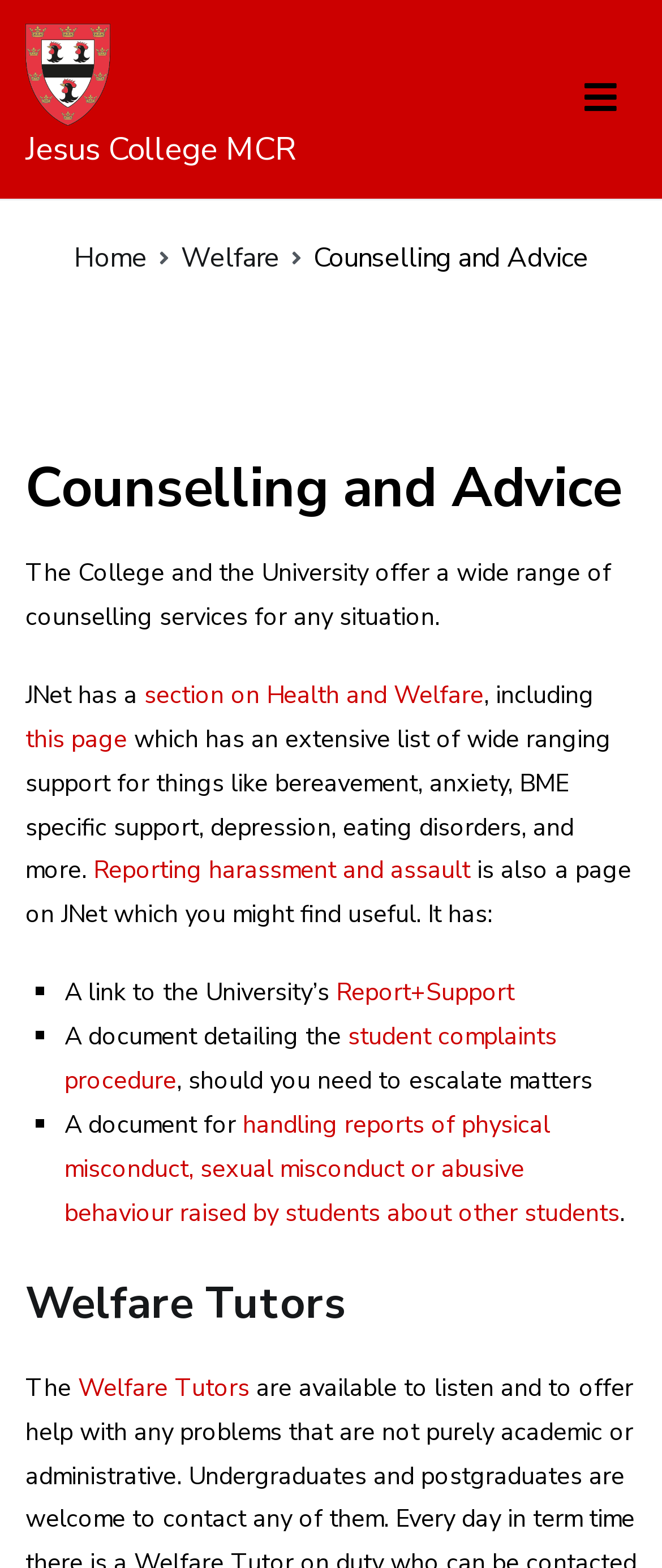Given the description student complaints procedure, predict the bounding box coordinates of the UI element. Ensure the coordinates are in the format (top-left x, top-left y, bottom-right x, bottom-right y) and all values are between 0 and 1.

[0.098, 0.65, 0.841, 0.7]